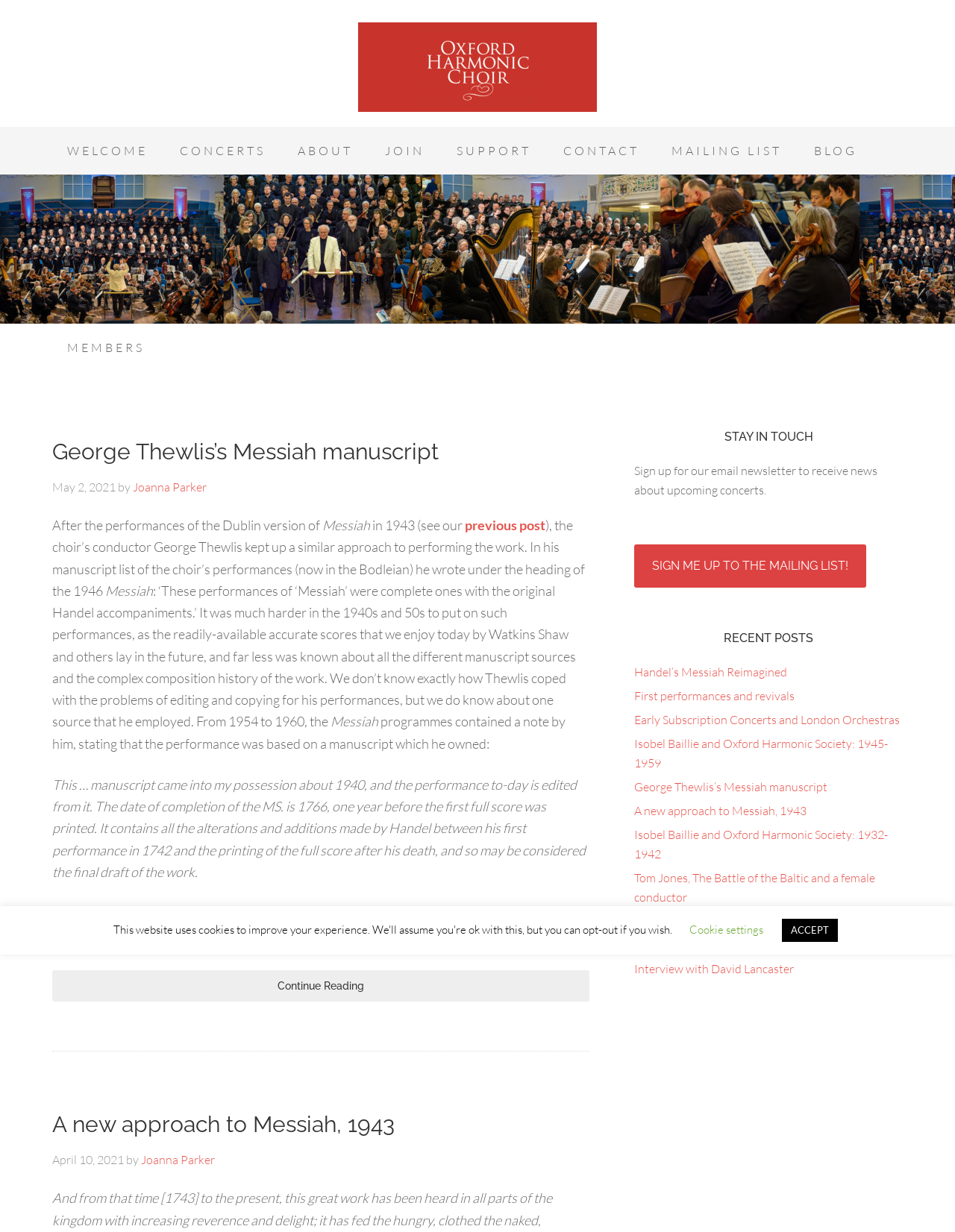Determine the bounding box coordinates of the clickable region to execute the instruction: "Click on the link to read about George Thewlis’s Messiah manuscript". The coordinates should be four float numbers between 0 and 1, denoted as [left, top, right, bottom].

[0.055, 0.356, 0.617, 0.378]